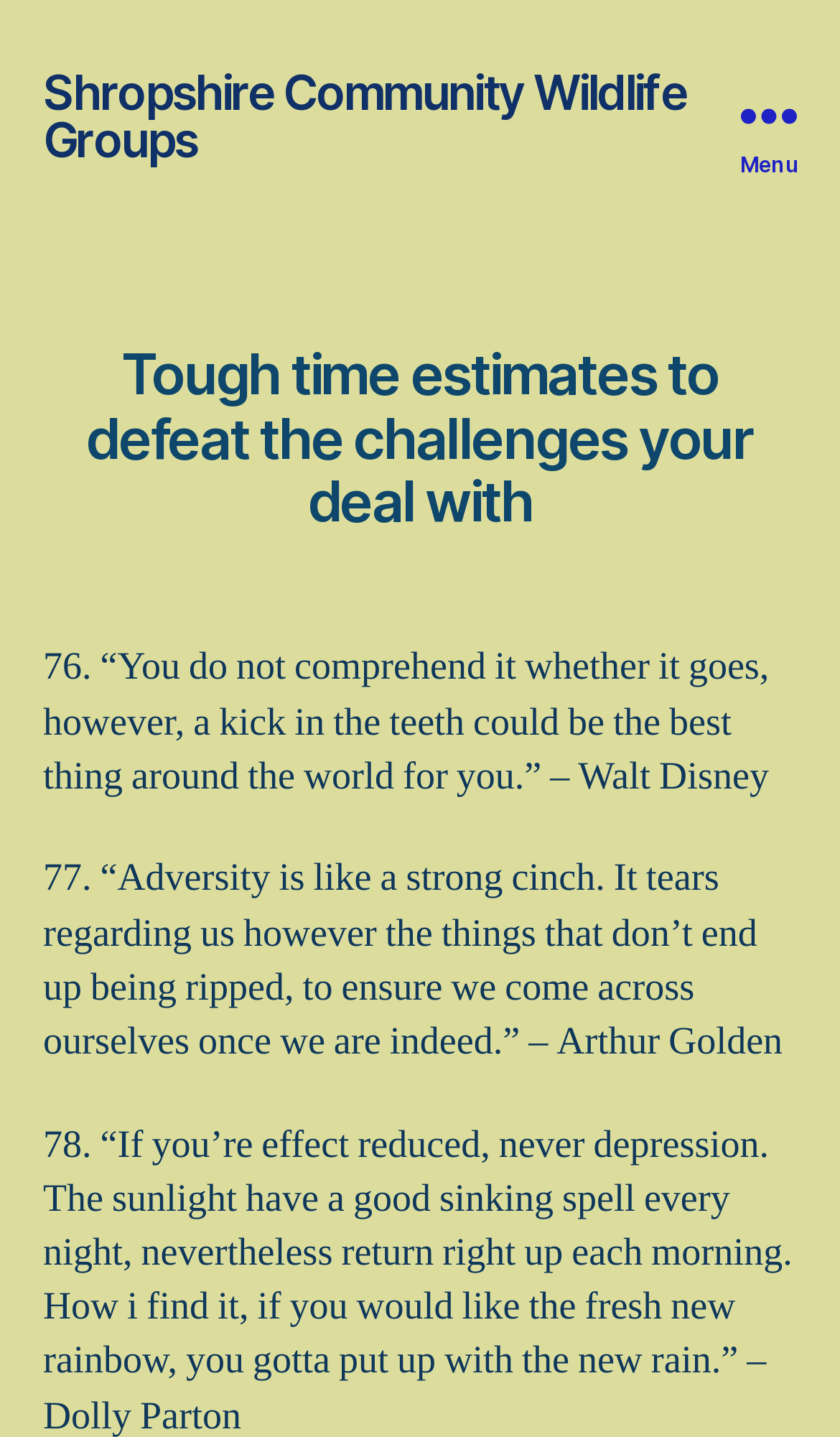Describe all significant elements and features of the webpage.

The webpage appears to be a motivational or inspirational page, with a focus on overcoming challenges. At the top left of the page, there is a link to "Shropshire Community Wildlife Groups". 

On the top right, there is a button labeled "Menu" which is not expanded. Below the menu button, there is a header section that spans the entire width of the page. Within this header section, there is a heading that reads "Tough time estimates to defeat the challenges your deal with". 

Below the heading, there are three blocks of static text, each containing a motivational quote. The first quote is from Walt Disney, the second is from Arthur Golden, and the third quote is anonymous. These quotes are arranged vertically, with the first quote positioned above the second, and the second above the third. The quotes take up a significant portion of the page, with the third quote reaching near the bottom of the page.